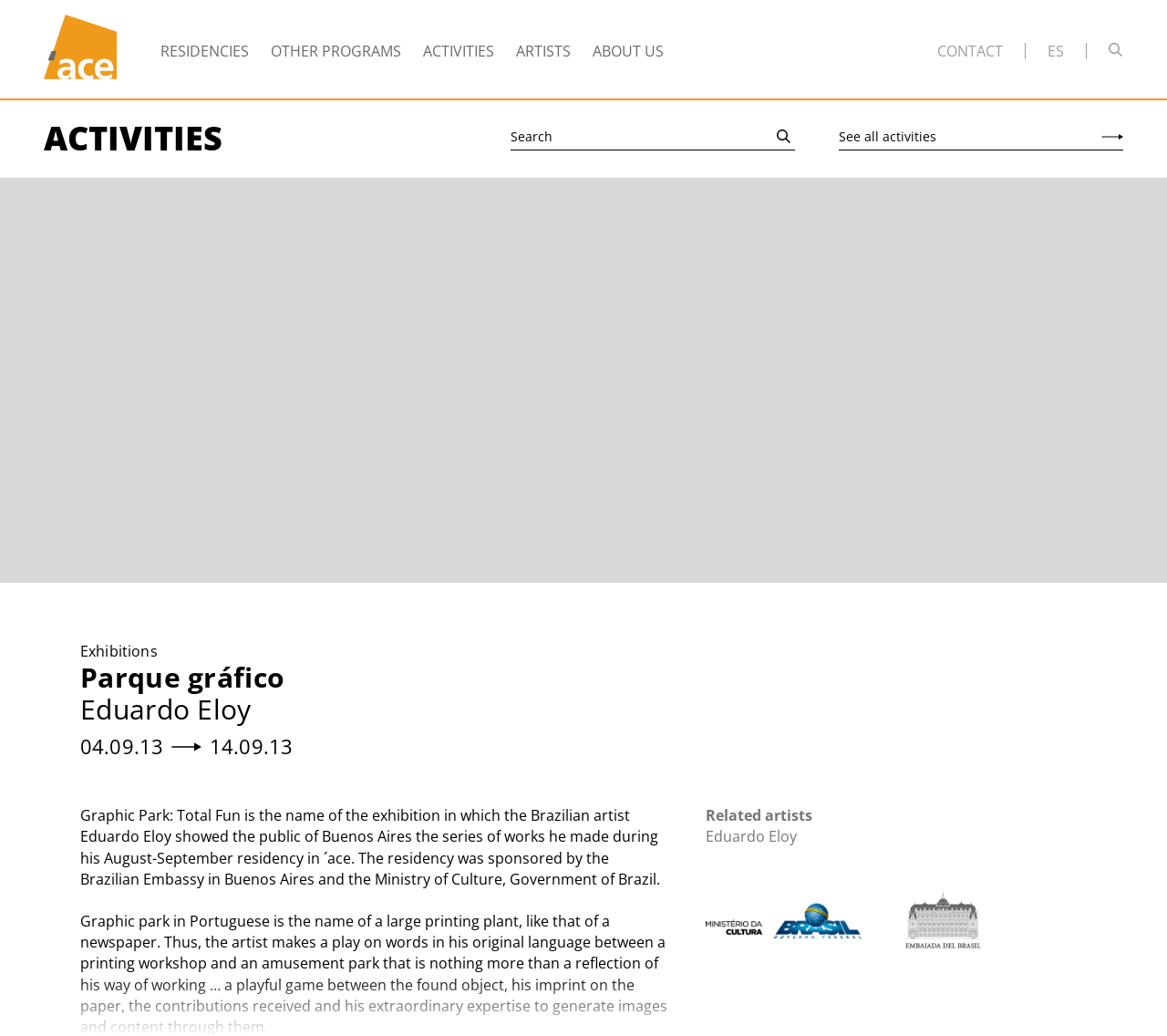Pinpoint the bounding box coordinates of the clickable element to carry out the following instruction: "Search for activities."

[0.438, 0.119, 0.681, 0.145]